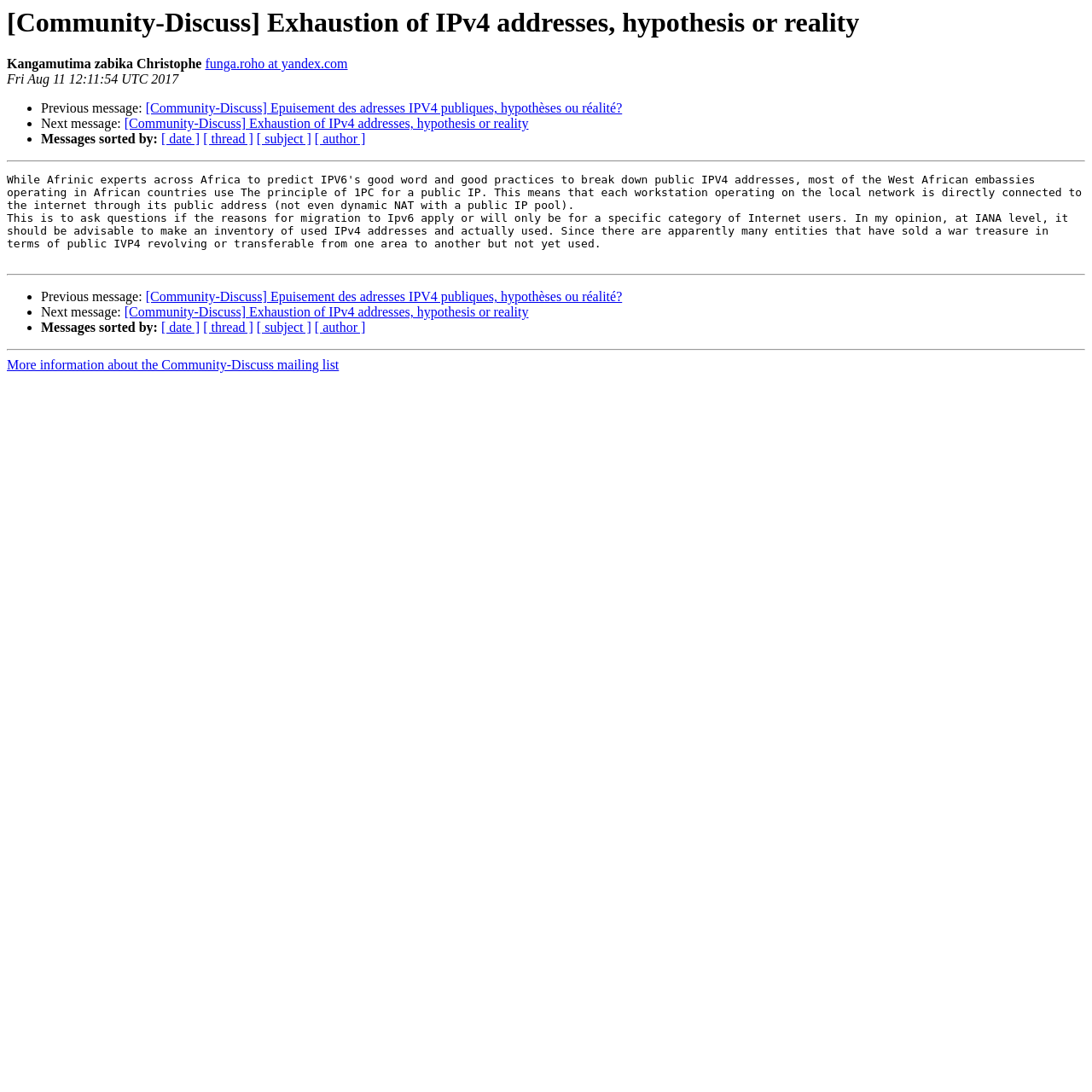Pinpoint the bounding box coordinates of the element to be clicked to execute the instruction: "View next message".

[0.114, 0.107, 0.484, 0.12]